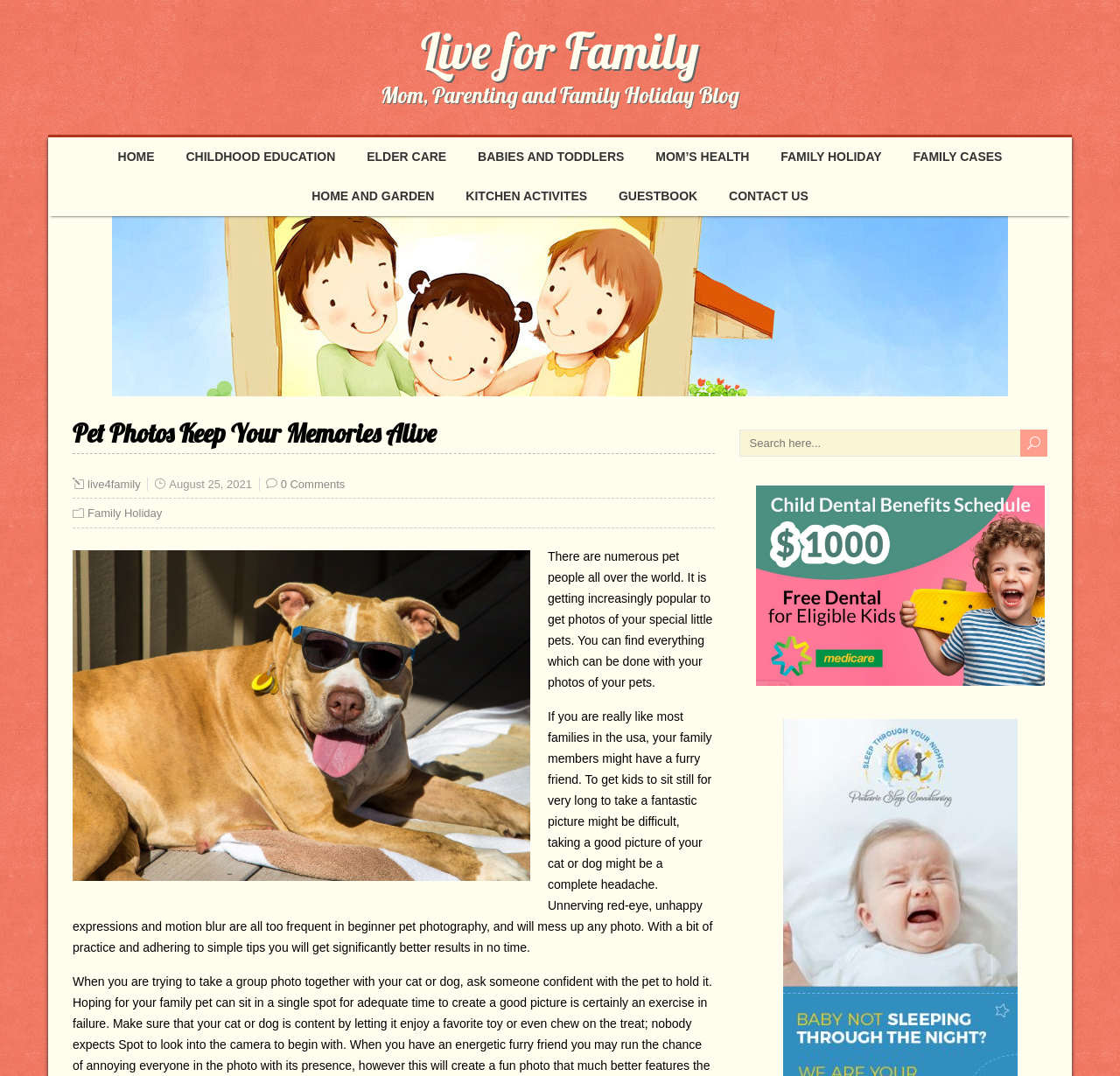What is the name of the blog?
Based on the visual information, provide a detailed and comprehensive answer.

The name of the blog can be found in the top-left corner of the webpage, where it says 'Pet Photos Keep Your Memories Alive | Live for Family'. This is also confirmed by the link 'Live for Family' with bounding box coordinates [0.376, 0.019, 0.624, 0.076] and the image with the same name and bounding box coordinates [0.1, 0.201, 0.9, 0.368].